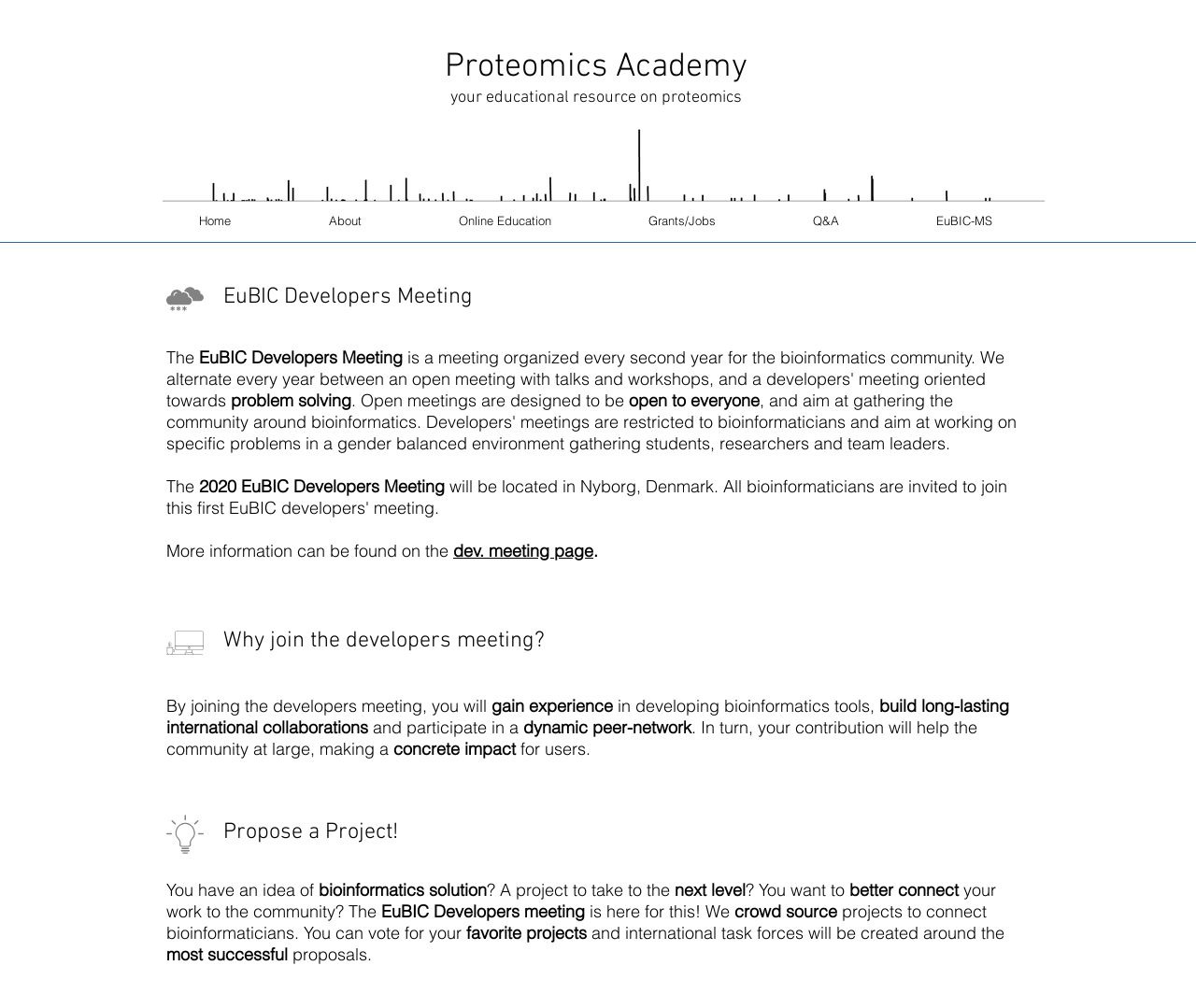Describe in detail what you see on the webpage.

The webpage is about the EuBIC Winter School, a yearly meeting for the bioinformatics community. At the top right corner, there is a Twitter Follow button. Below it, there are two headings: "Proteomics Academy" and "your educational resource on proteomics". 

To the left of these headings, there is a navigation menu labeled "Site" with links to "Home", "About", "Online Education", "Grants/Jobs", "Q&A", and "EuBIC-MS". 

Below the navigation menu, there is a heading "EuBIC Developers Meeting" followed by a section labeled "Intro". This section contains several paragraphs of text describing the meeting, including its purpose, benefits, and how to propose a project. 

The text explains that the meeting is open to everyone and is designed for problem-solving. It also mentions that participants will gain experience in developing bioinformatics tools, build international collaborations, and participate in a dynamic peer network. 

Further down, there are three headings: "Why join the developers meeting?", "Propose a Project!", and another "EuBIC Developers Meeting". These sections provide more information about the meeting, including its benefits and how to propose a project. The project proposal section encourages users to submit their ideas for bioinformatics solutions and explains that the most successful proposals will be selected and developed into international task forces.